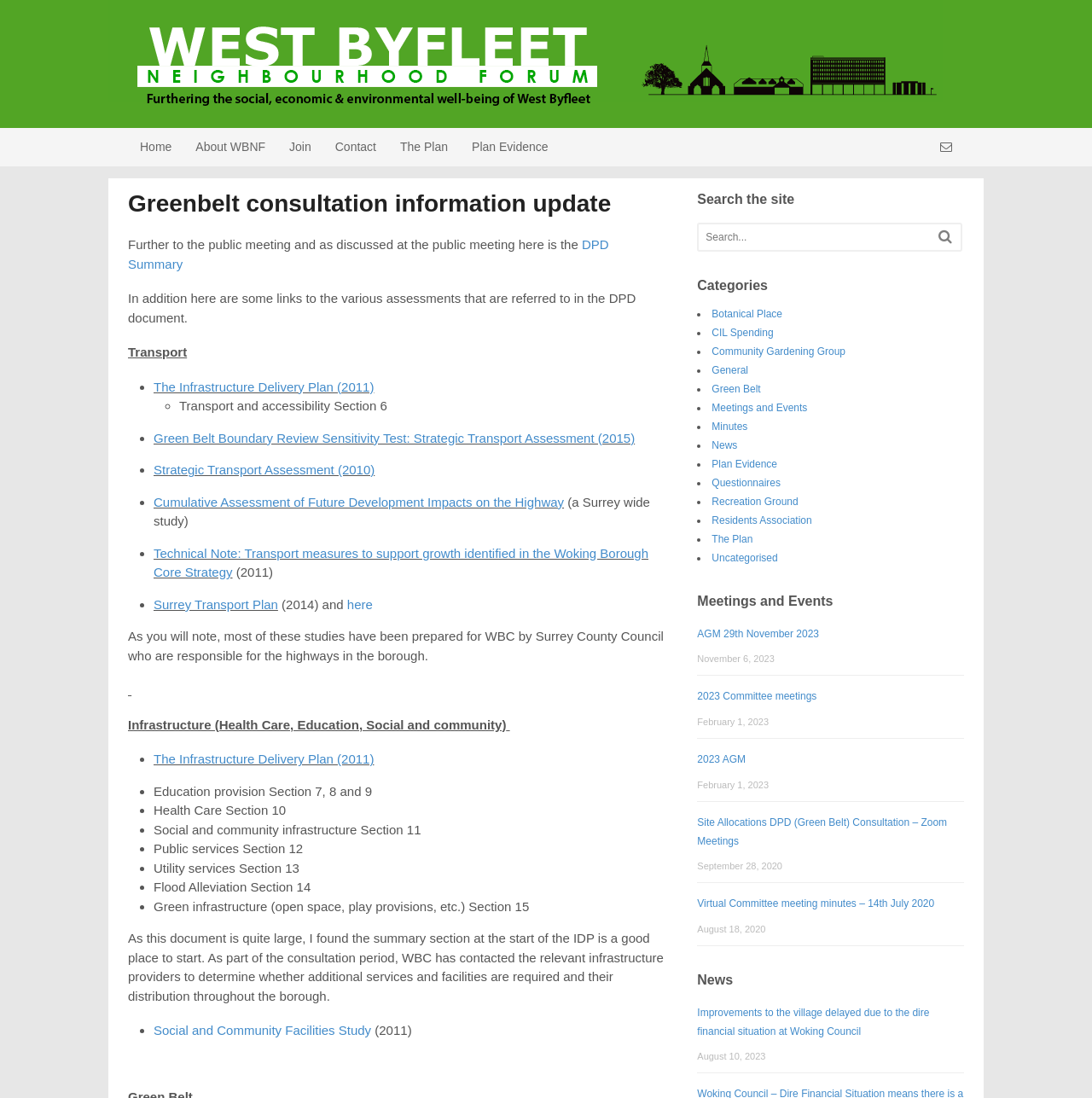Extract the main heading text from the webpage.

Greenbelt consultation information update